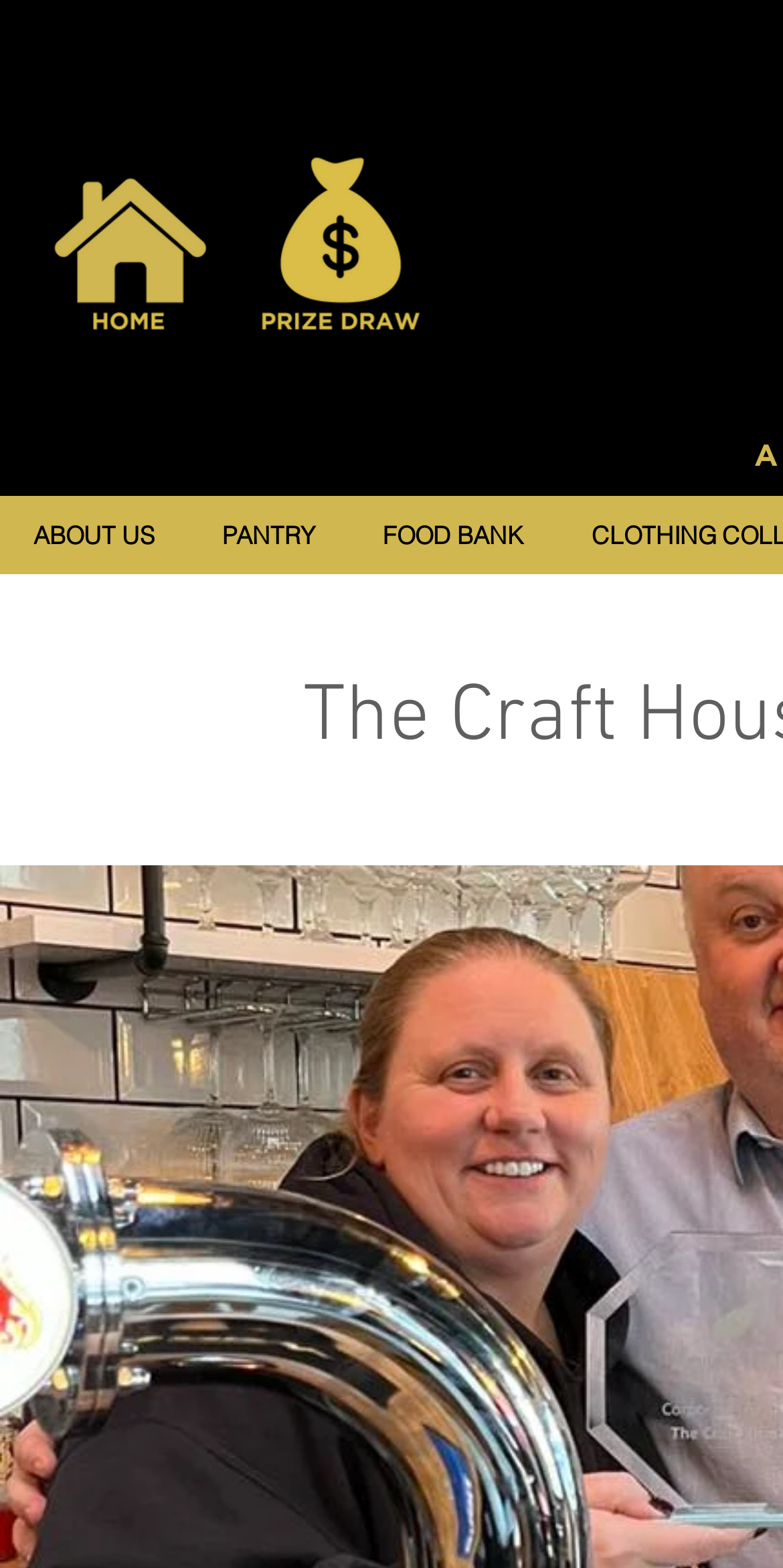Please provide a brief answer to the following inquiry using a single word or phrase:
How many navigation links are there?

4